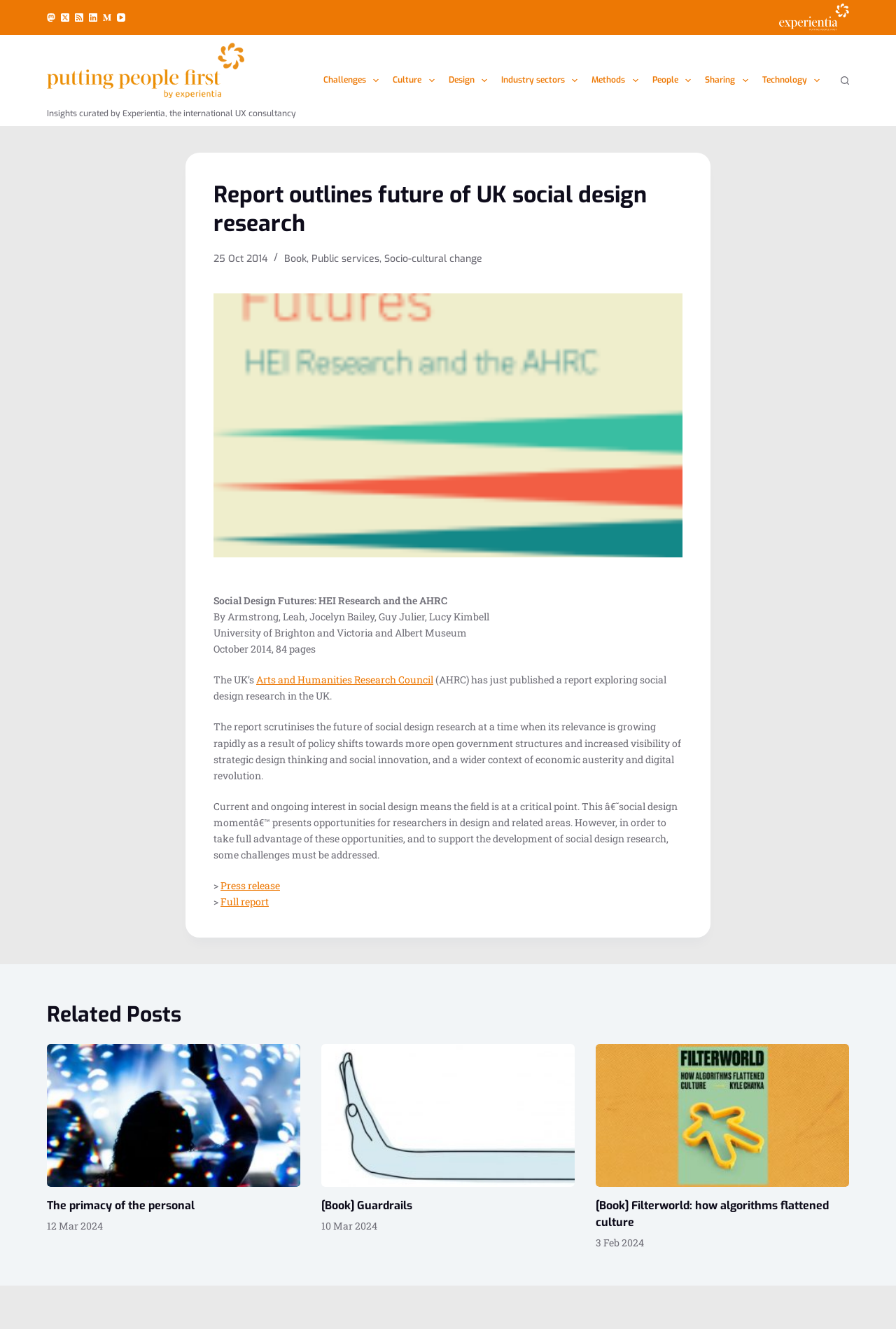Please specify the bounding box coordinates of the clickable region necessary for completing the following instruction: "Click on the 'Press release' link". The coordinates must consist of four float numbers between 0 and 1, i.e., [left, top, right, bottom].

[0.246, 0.661, 0.312, 0.671]